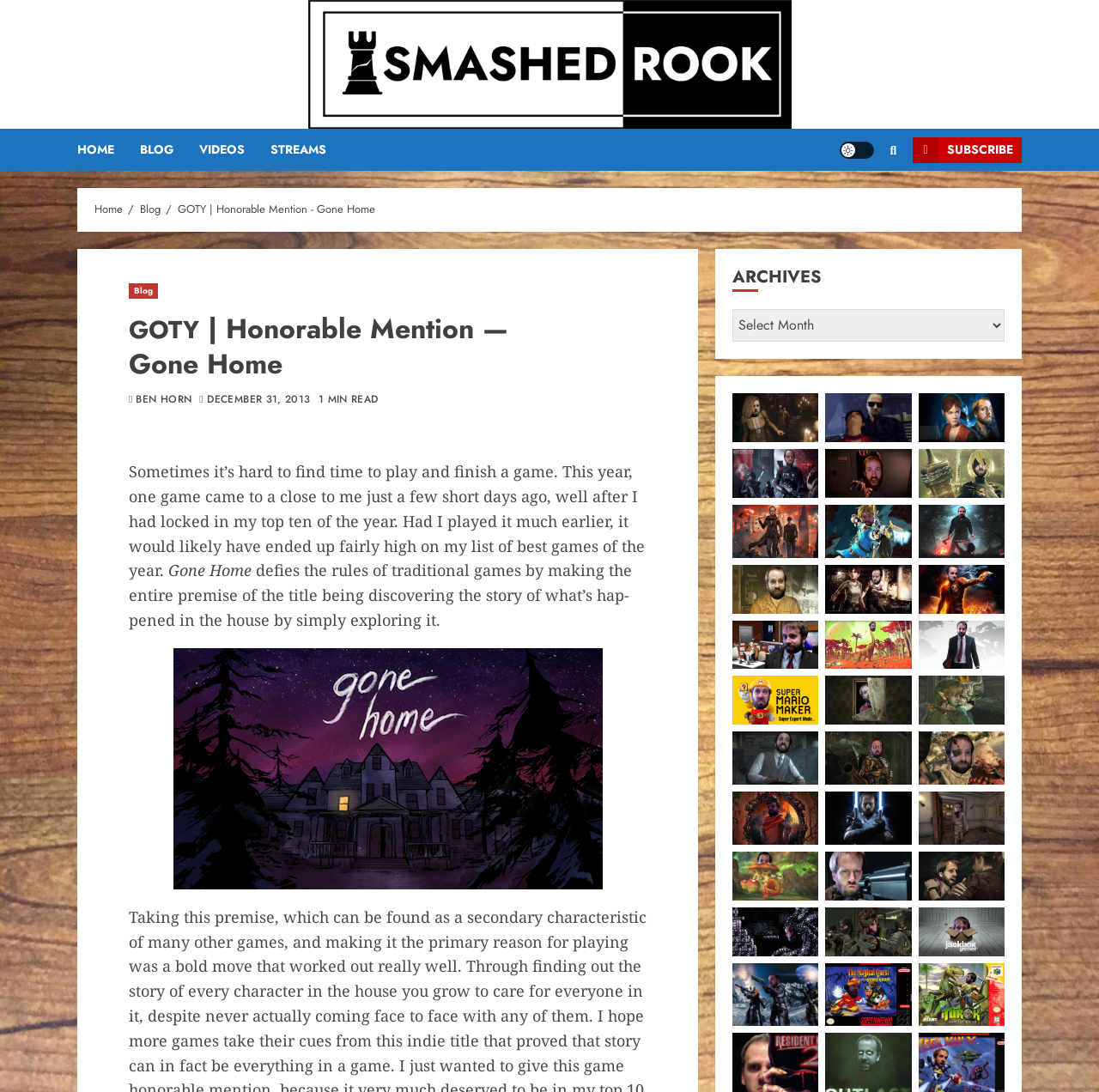Determine the primary headline of the webpage.

GOTY | Honorable Mention — Gone Home